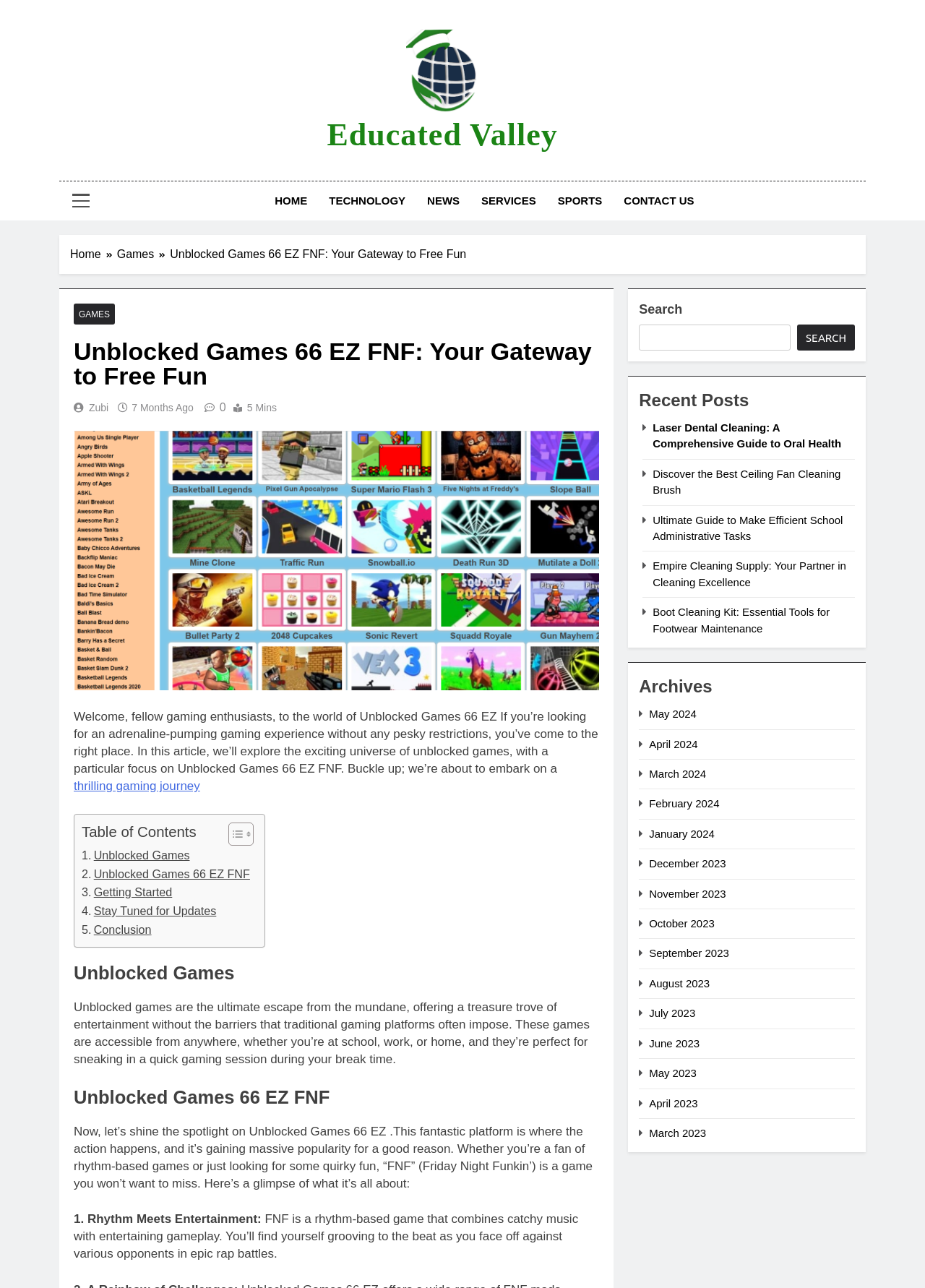Kindly determine the bounding box coordinates for the clickable area to achieve the given instruction: "Read the article about Unblocked Games 66 EZ FNF".

[0.08, 0.263, 0.648, 0.301]